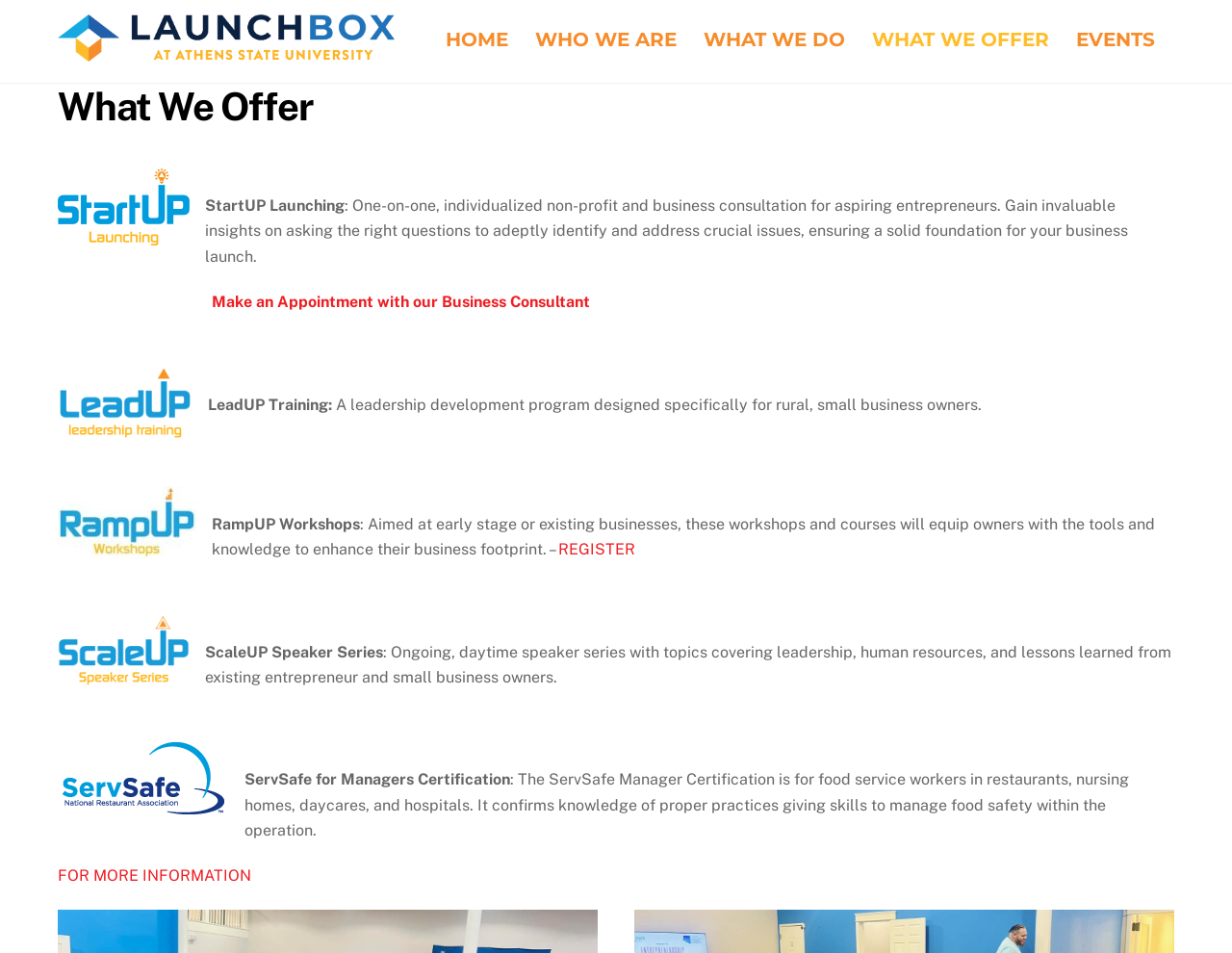Determine the bounding box coordinates of the clickable region to follow the instruction: "Register for the RampUP Workshops".

[0.453, 0.567, 0.516, 0.586]